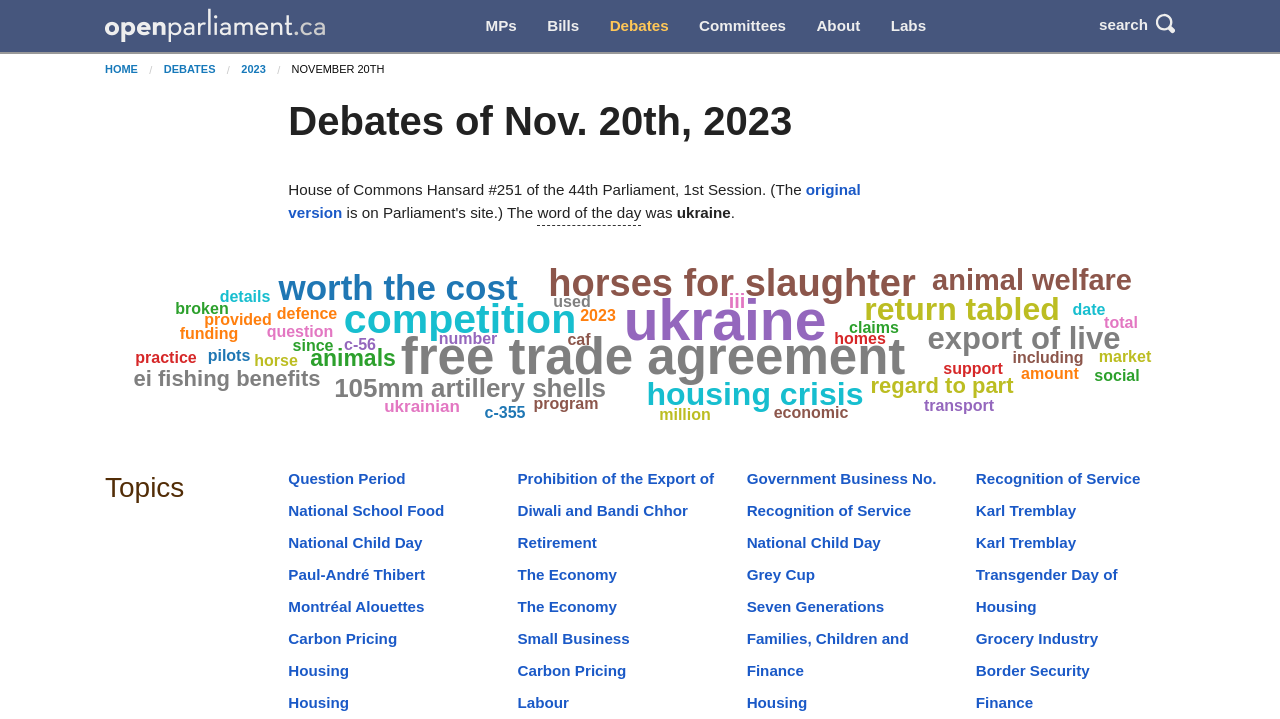Given the element description, predict the bounding box coordinates in the format (top-left x, top-left y, bottom-right x, bottom-right y), using floating point numbers between 0 and 1: Grey Cup

[0.583, 0.787, 0.637, 0.811]